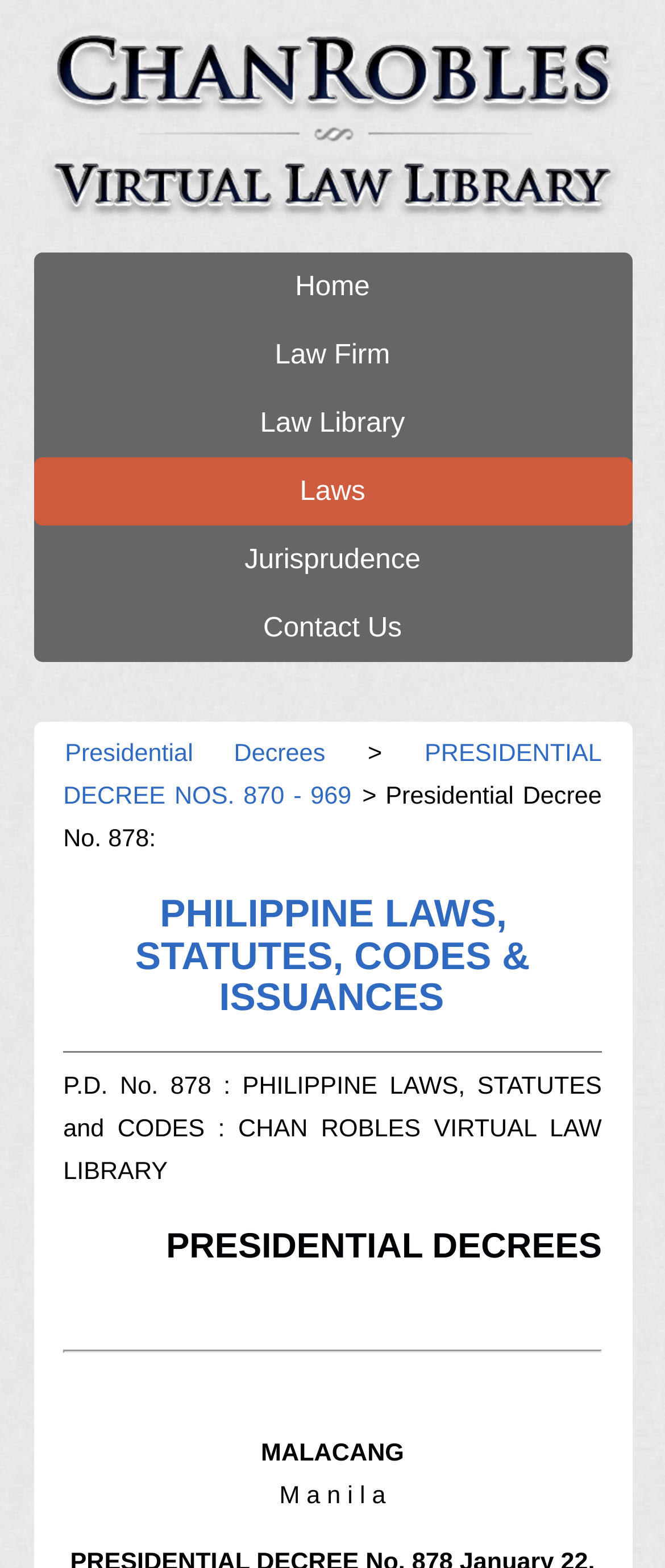Reply to the question with a brief word or phrase: What is the purpose of the links at the top of the webpage?

Navigation